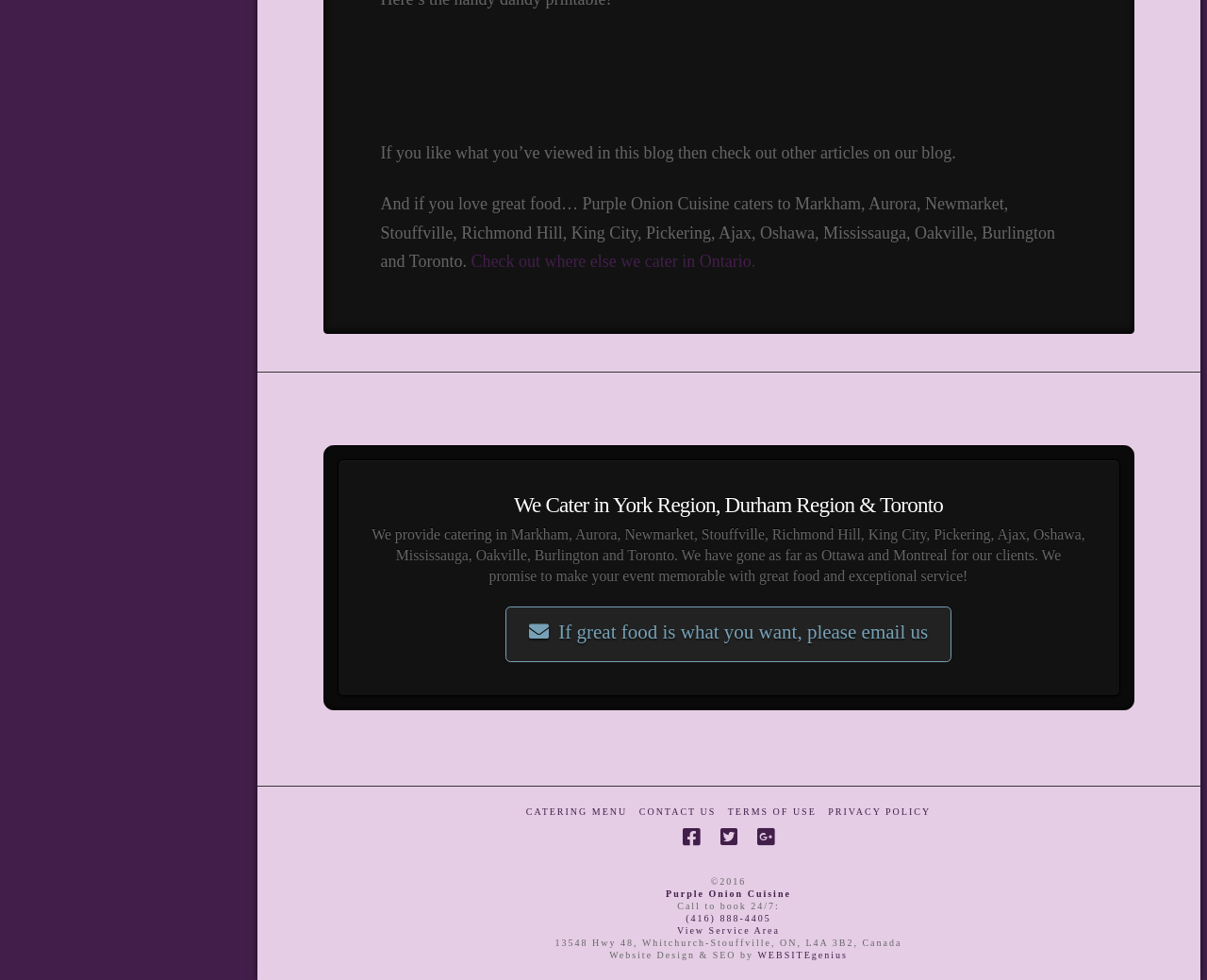Could you indicate the bounding box coordinates of the region to click in order to complete this instruction: "View the catering menu".

[0.436, 0.822, 0.52, 0.834]